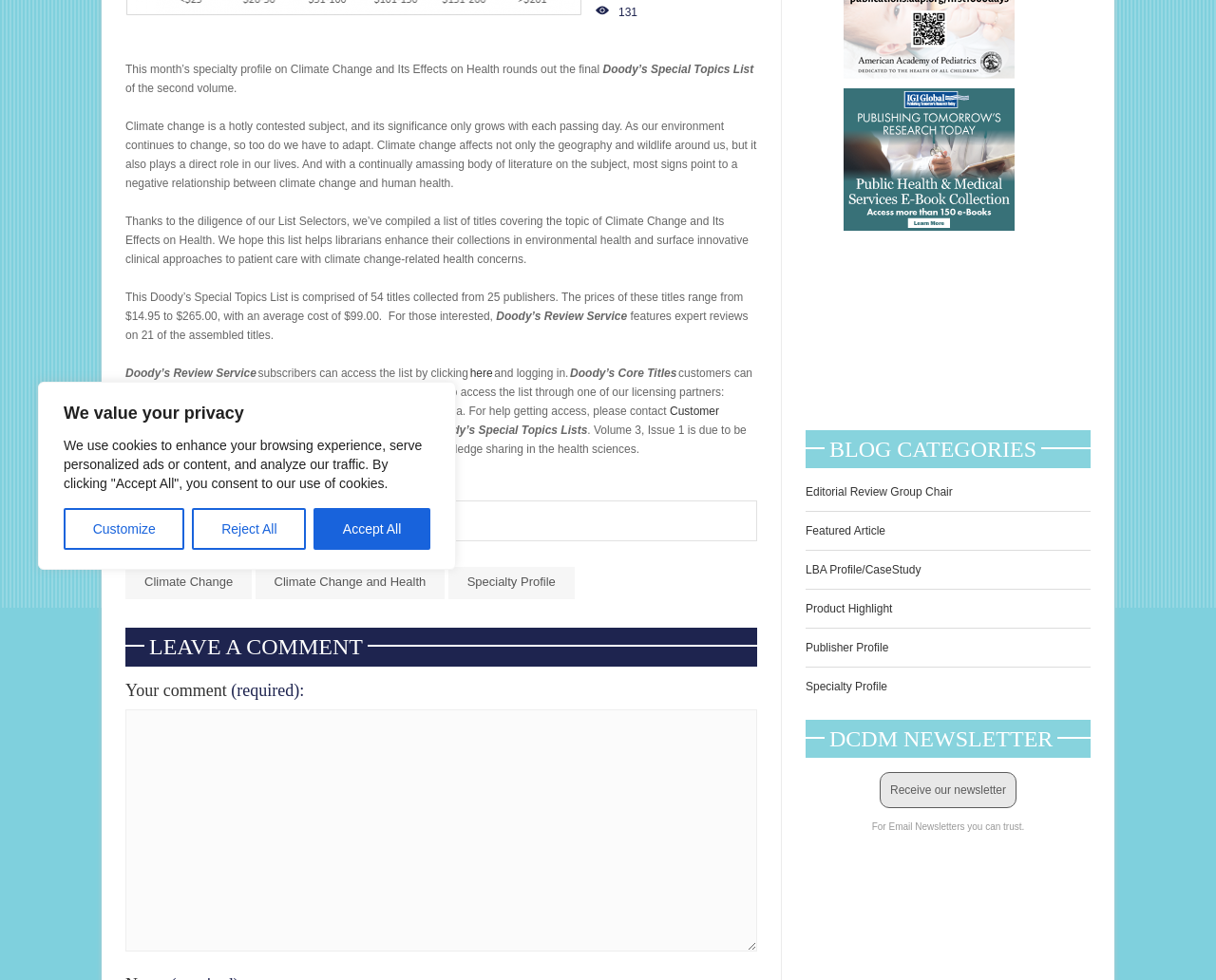Provide the bounding box coordinates of the HTML element this sentence describes: "Receive our newsletter". The bounding box coordinates consist of four float numbers between 0 and 1, i.e., [left, top, right, bottom].

[0.723, 0.788, 0.836, 0.825]